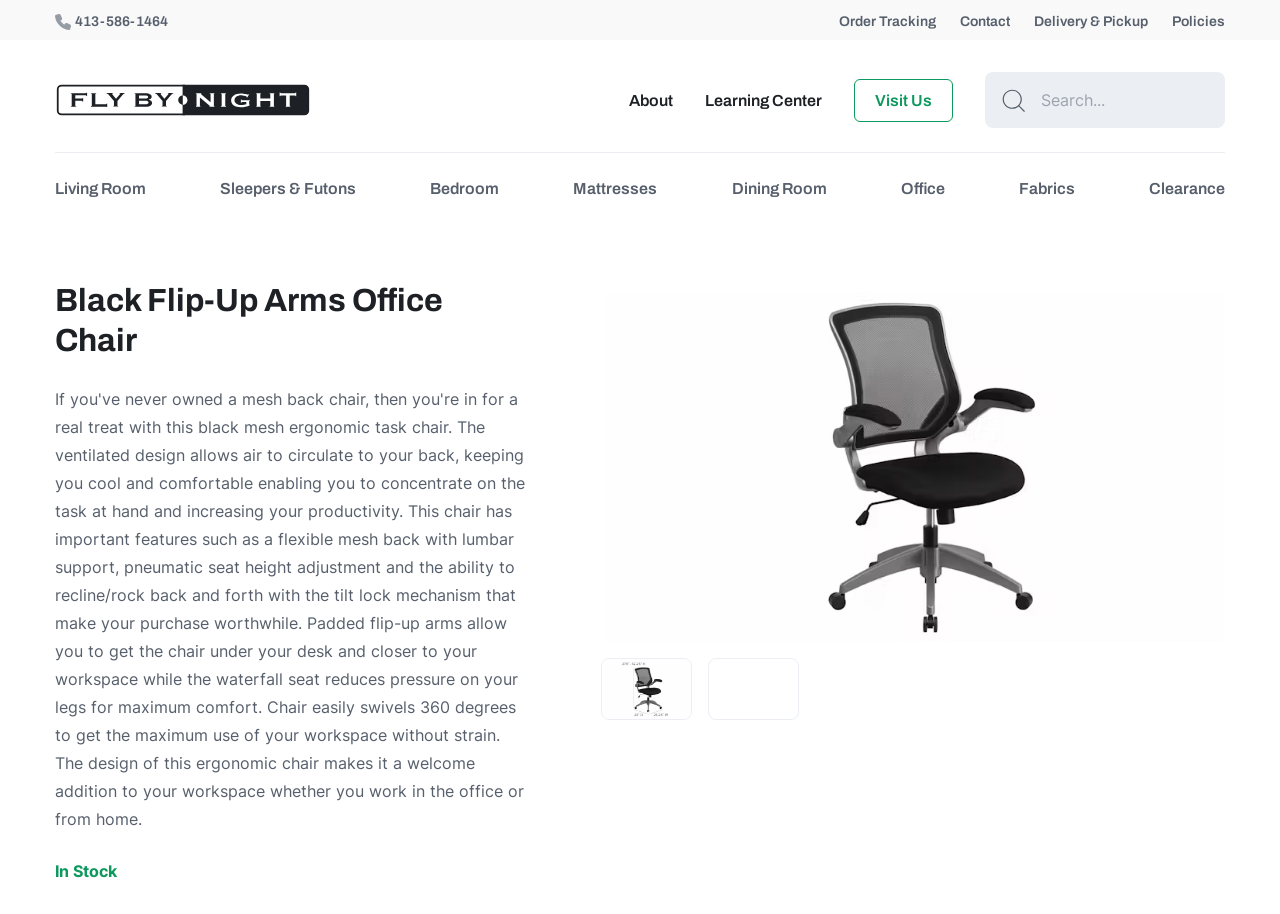Show me the bounding box coordinates of the clickable region to achieve the task as per the instruction: "Visit the office chair product page".

[0.472, 0.321, 0.957, 0.702]